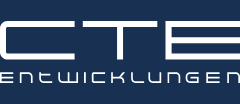Provide a short, one-word or phrase answer to the question below:
What font style is used for the letters 'CTE'?

bold